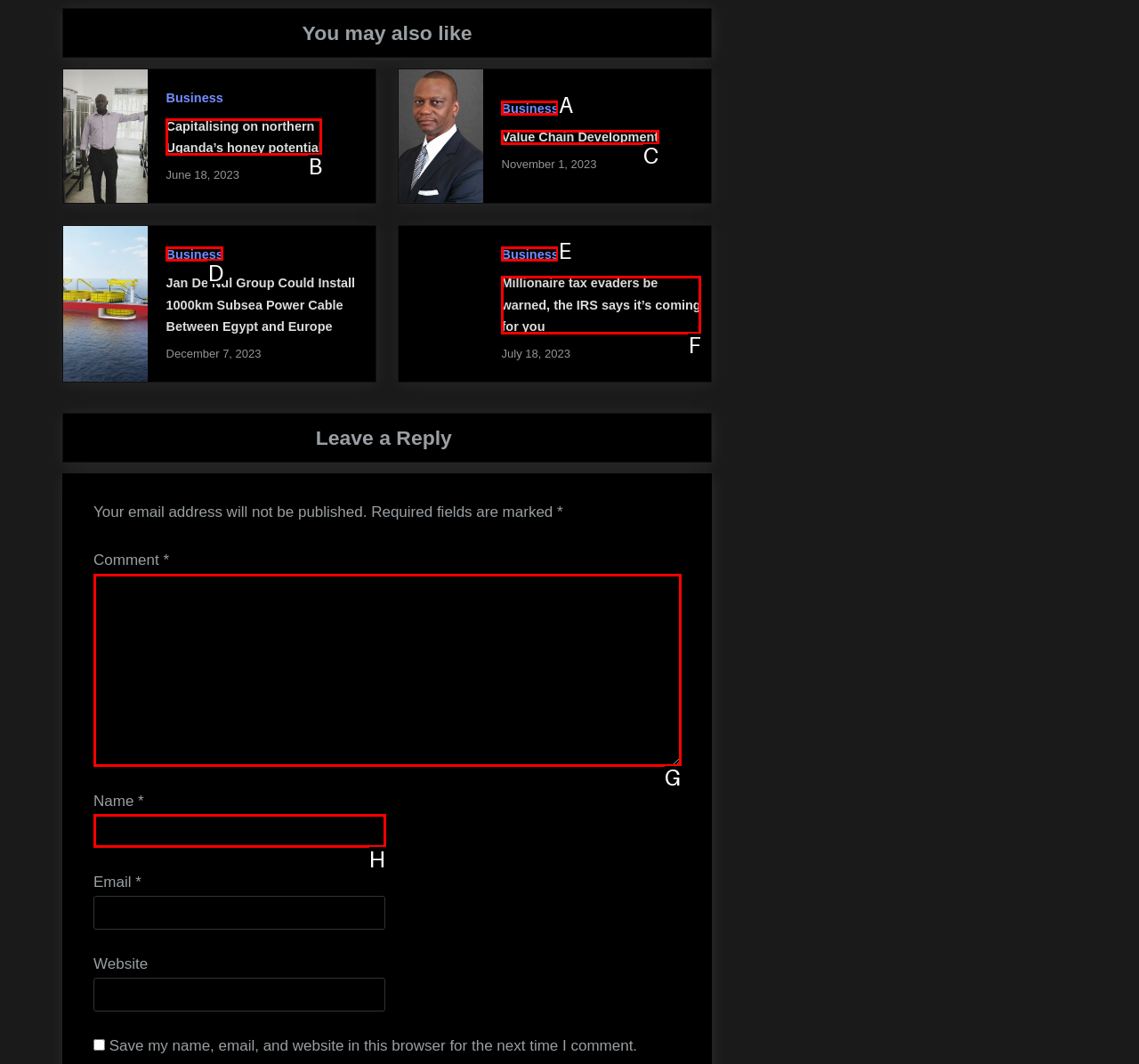With the provided description: Business, select the most suitable HTML element. Respond with the letter of the selected option.

D